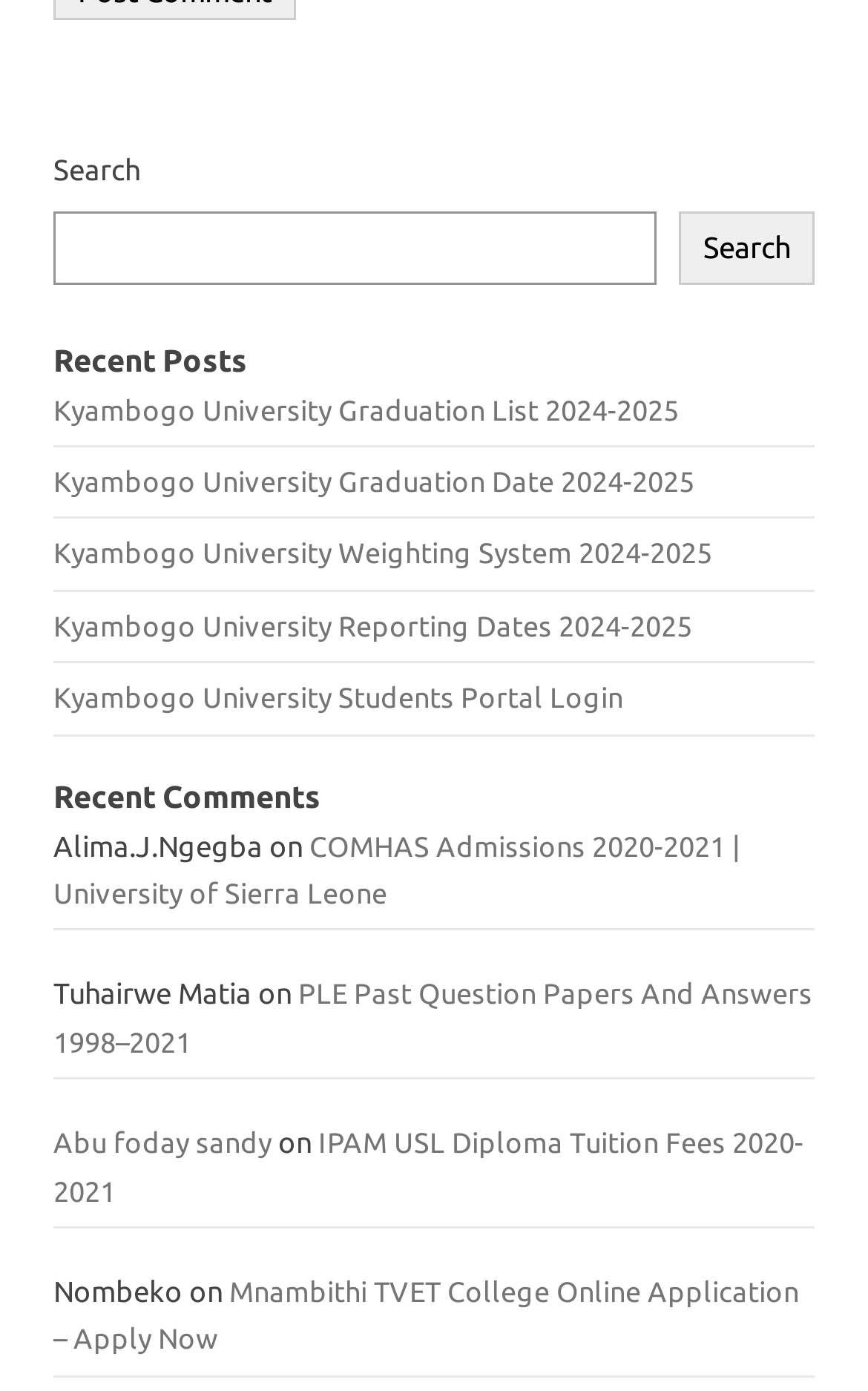What is the username of the third commenter?
Provide a concise answer using a single word or phrase based on the image.

Tuhairwe Matia